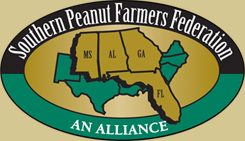Detail all significant aspects of the image you see.

The image features the logo of the Southern Peanut Farmers Federation, designed in an oval shape. The logo prominently displays a map of the southern United States, highlighting states that are integral to peanut farming: Mississippi (MS), Alabama (AL), Georgia (GA), and Florida (FL). Each state is represented in a distinct color against a gold background, with the federation's name elegantly inscribed at the top in a bold, black font. The words "AN ALLIANCE" are presented at the bottom, emphasizing the collaborative nature of the organization. This logo symbolizes unity and support among peanut farmers in the southern region of the United States.